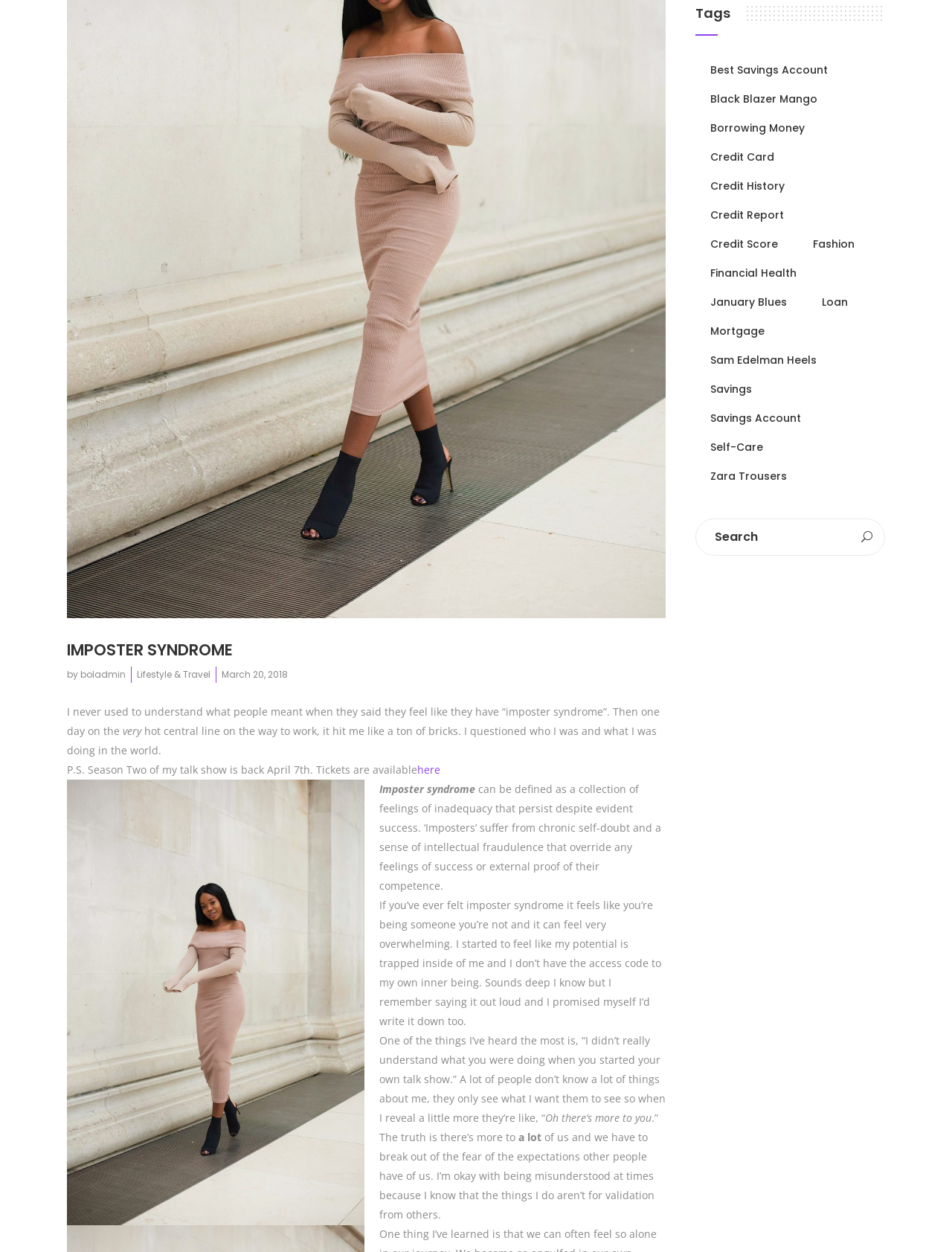Extract the bounding box of the UI element described as: "Loan".

[0.848, 0.232, 0.906, 0.251]